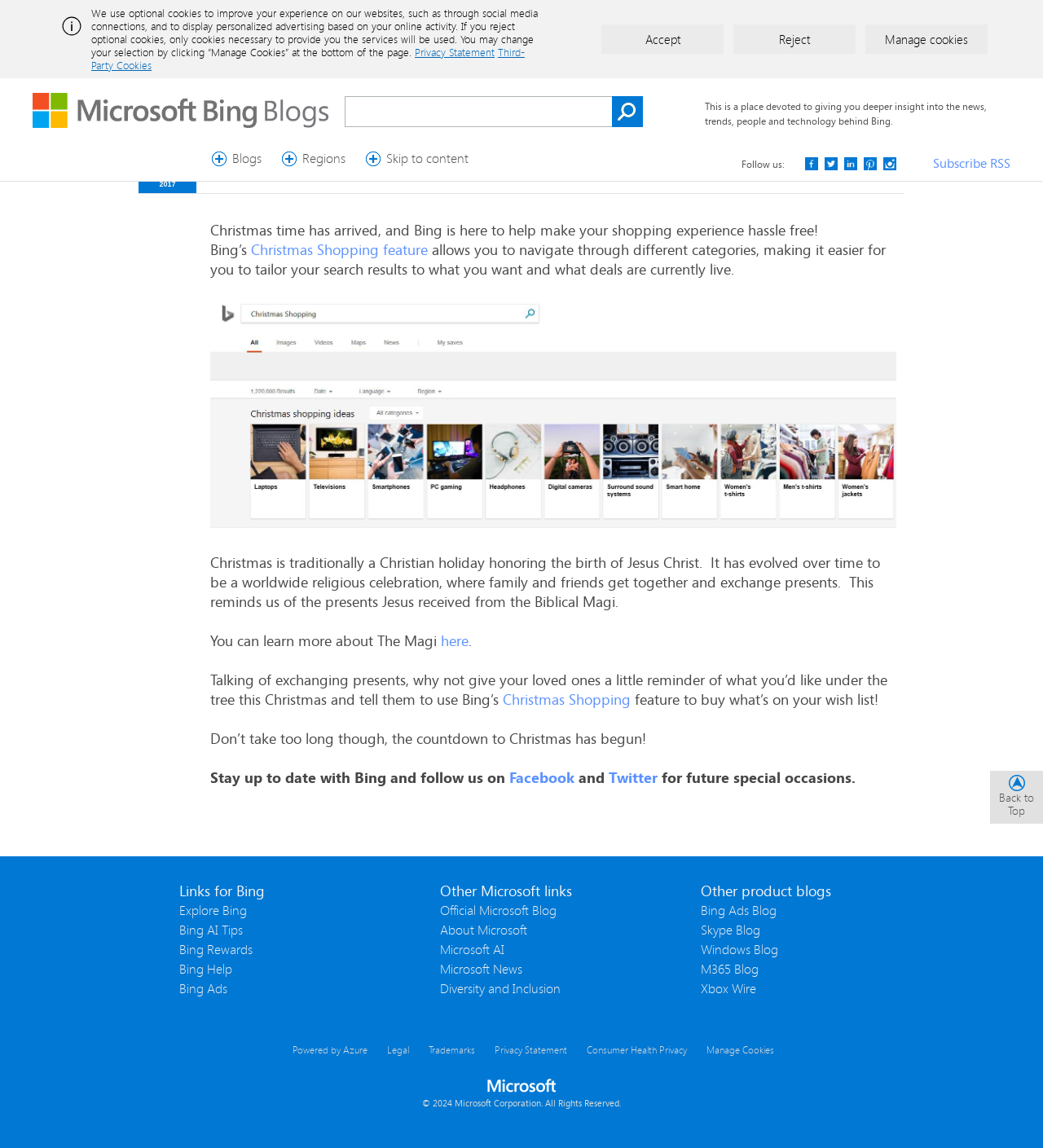Locate the bounding box coordinates of the clickable area needed to fulfill the instruction: "Search for something".

[0.33, 0.084, 0.616, 0.111]